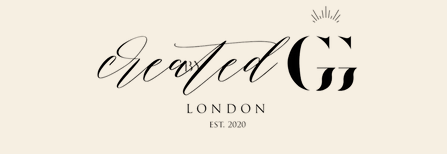Elaborate on the details you observe in the image.

The image features an elegant and sophisticated logo design for "Created by GG." It showcases a stylish cursive font that spells out "created," accompanied by the initials "GG" depicted in a bold and modern style. Below the main text, the word "LONDON" is presented in a refined, understated manner, emphasizing the brand's connection to the city. The establishment year "EST. 2020" adds a touch of heritage and authenticity. The overall color scheme is soft and neutral, creating a refined ambiance that reflects luxury and craftsmanship. This logo represents a brand that focuses on unique, high-quality products, appealing to discerning clients looking for something special.